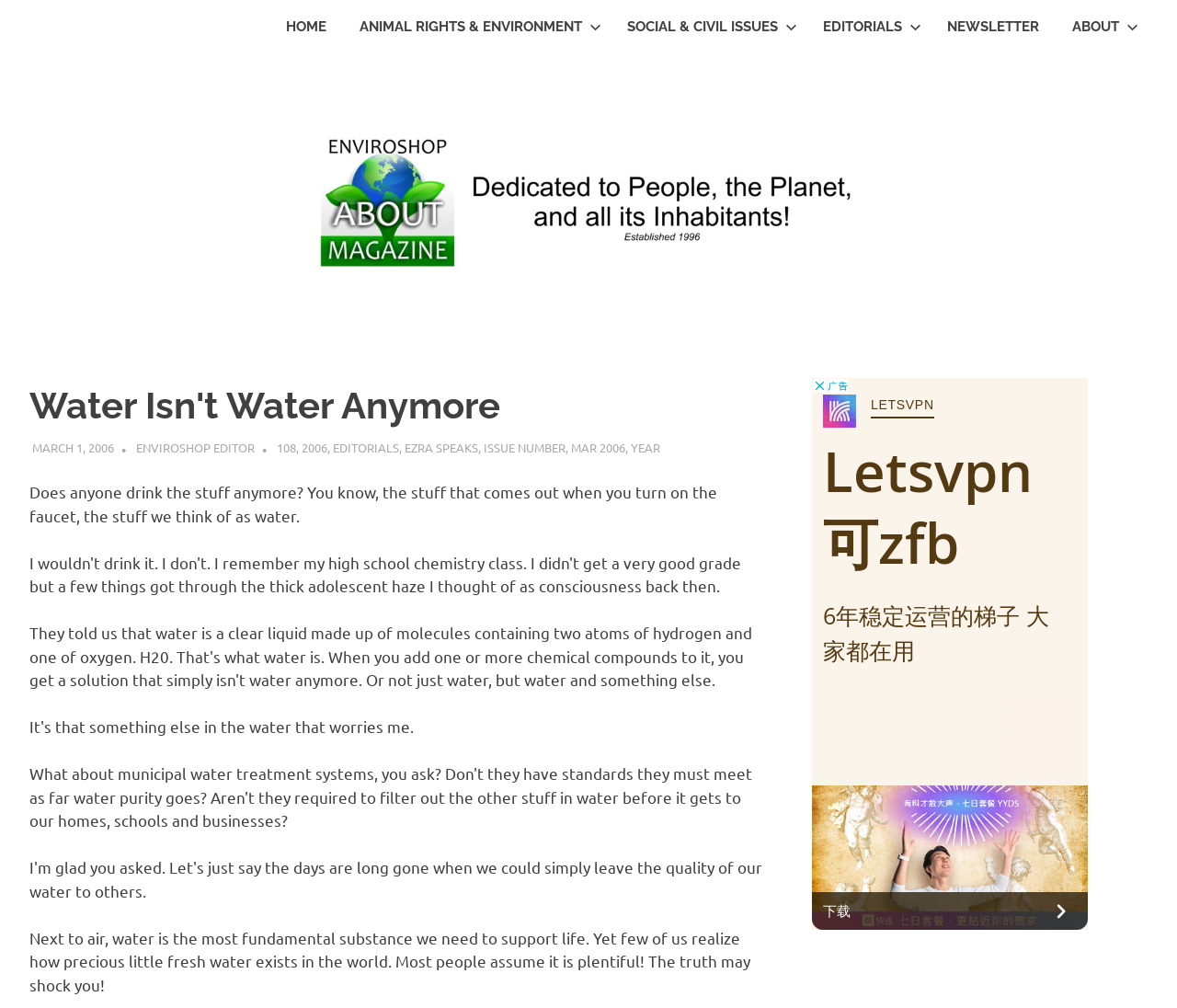Identify the bounding box coordinates of the element that should be clicked to fulfill this task: "Check the 'NEWSLETTER' link". The coordinates should be provided as four float numbers between 0 and 1, i.e., [left, top, right, bottom].

[0.791, 0.0, 0.897, 0.053]